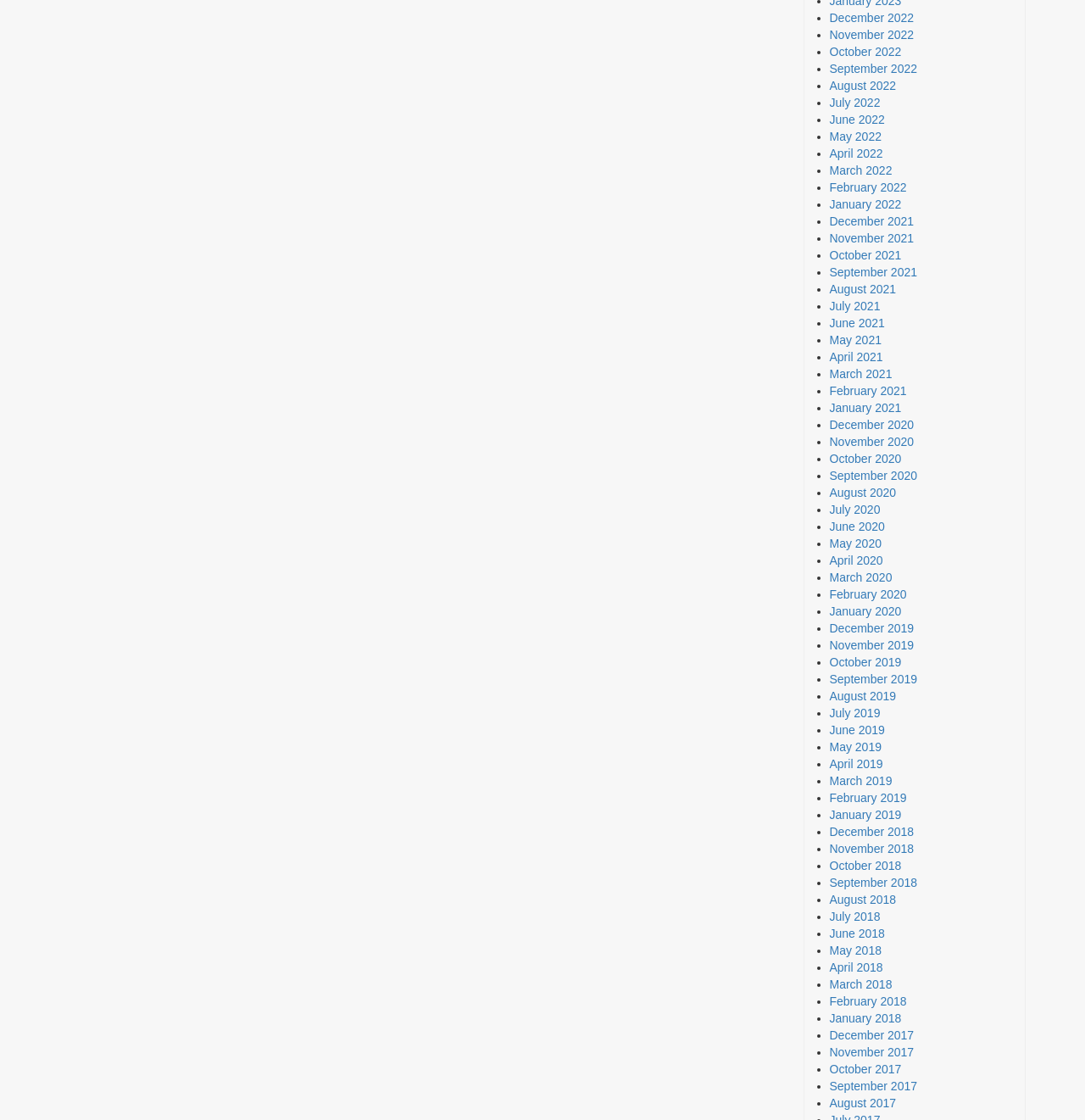From the image, can you give a detailed response to the question below:
What is the most recent month listed?

I looked at the list of links on the webpage and found that the most recent month listed is December 2022, which is at the top of the list.